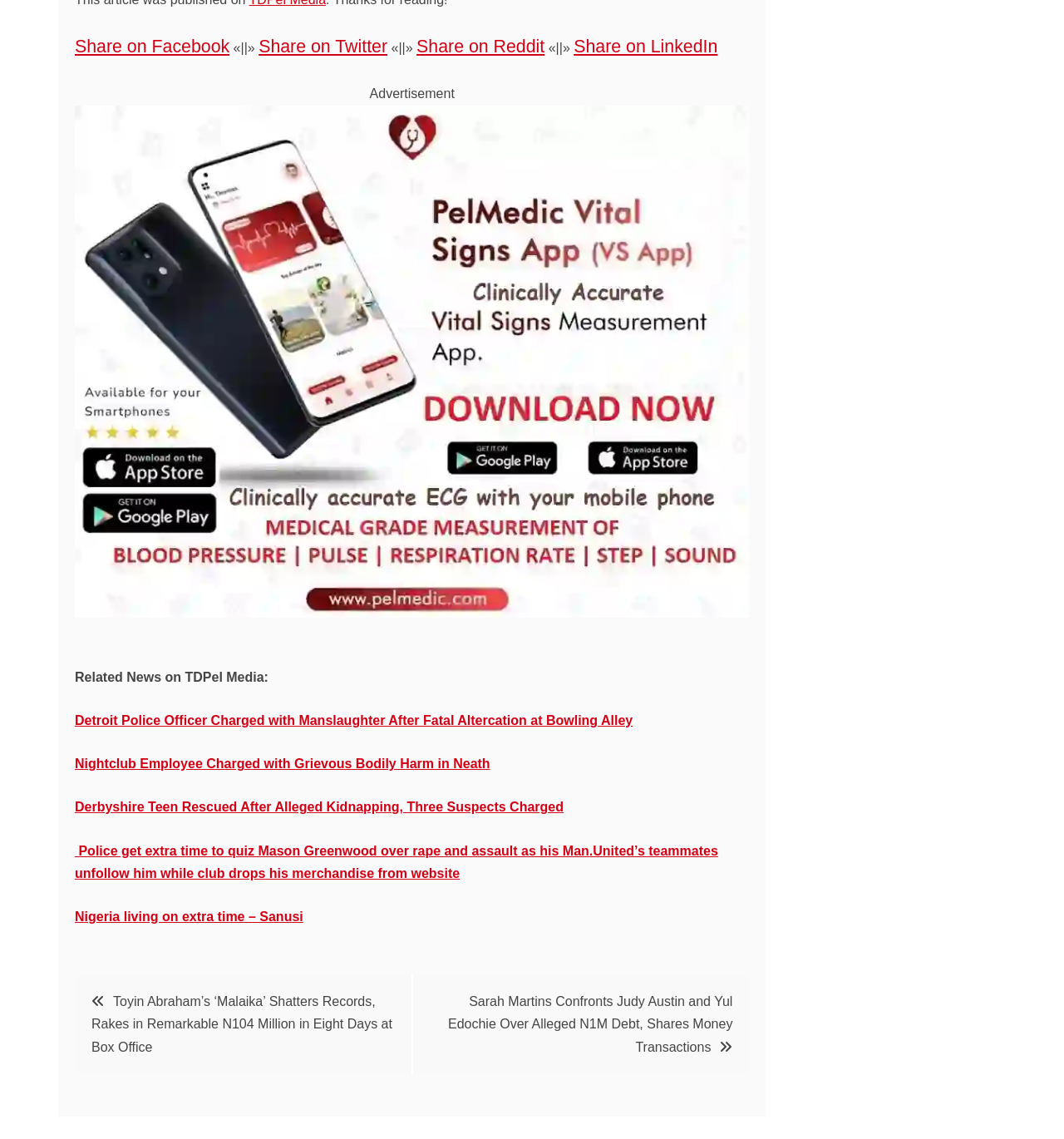Please locate the bounding box coordinates of the element that should be clicked to complete the given instruction: "Read about Detroit Police Officer Charged with Manslaughter".

[0.07, 0.626, 0.595, 0.639]